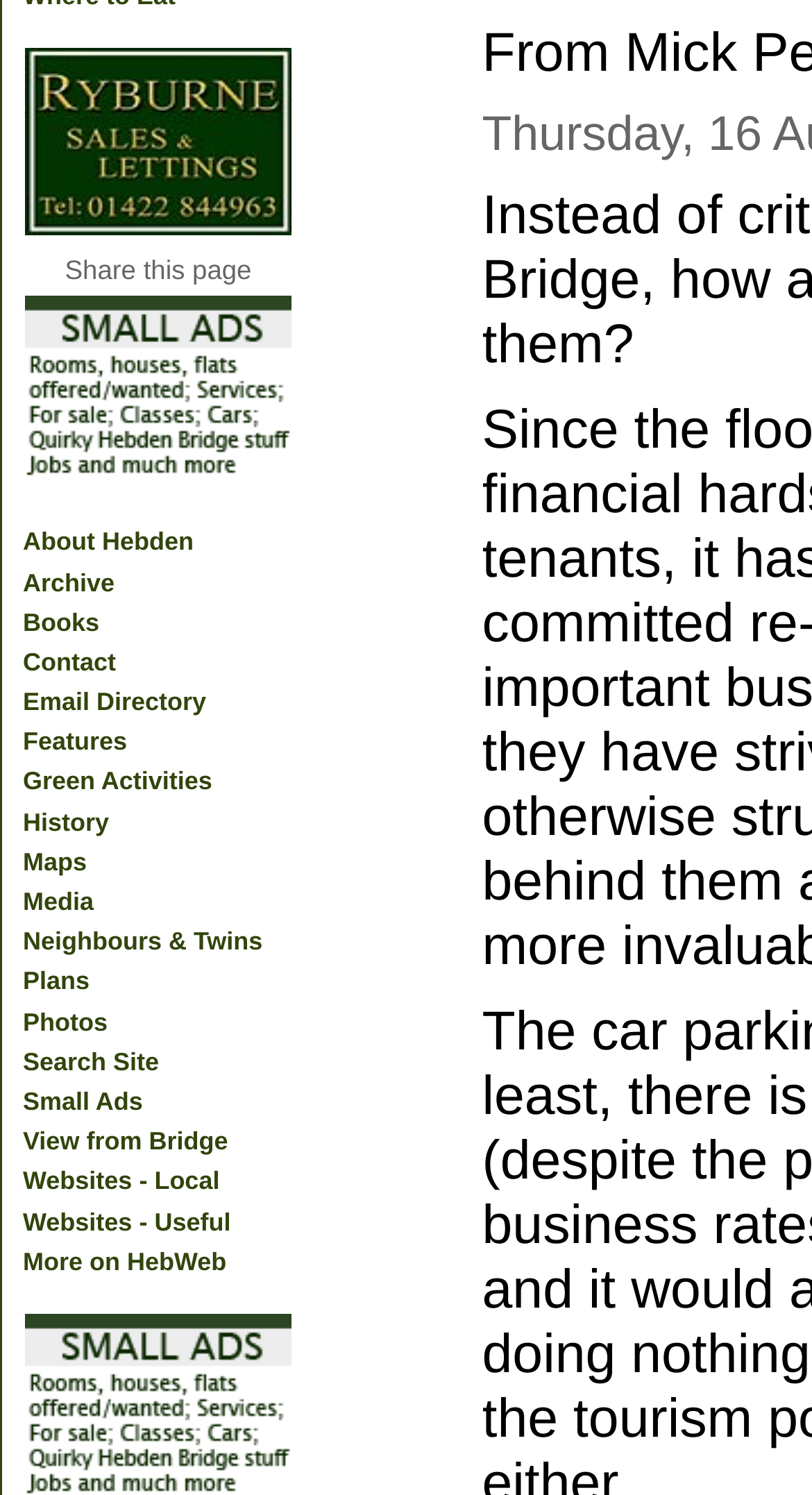Locate the UI element described as follows: "Archive". Return the bounding box coordinates as four float numbers between 0 and 1 in the order [left, top, right, bottom].

[0.021, 0.377, 0.387, 0.403]